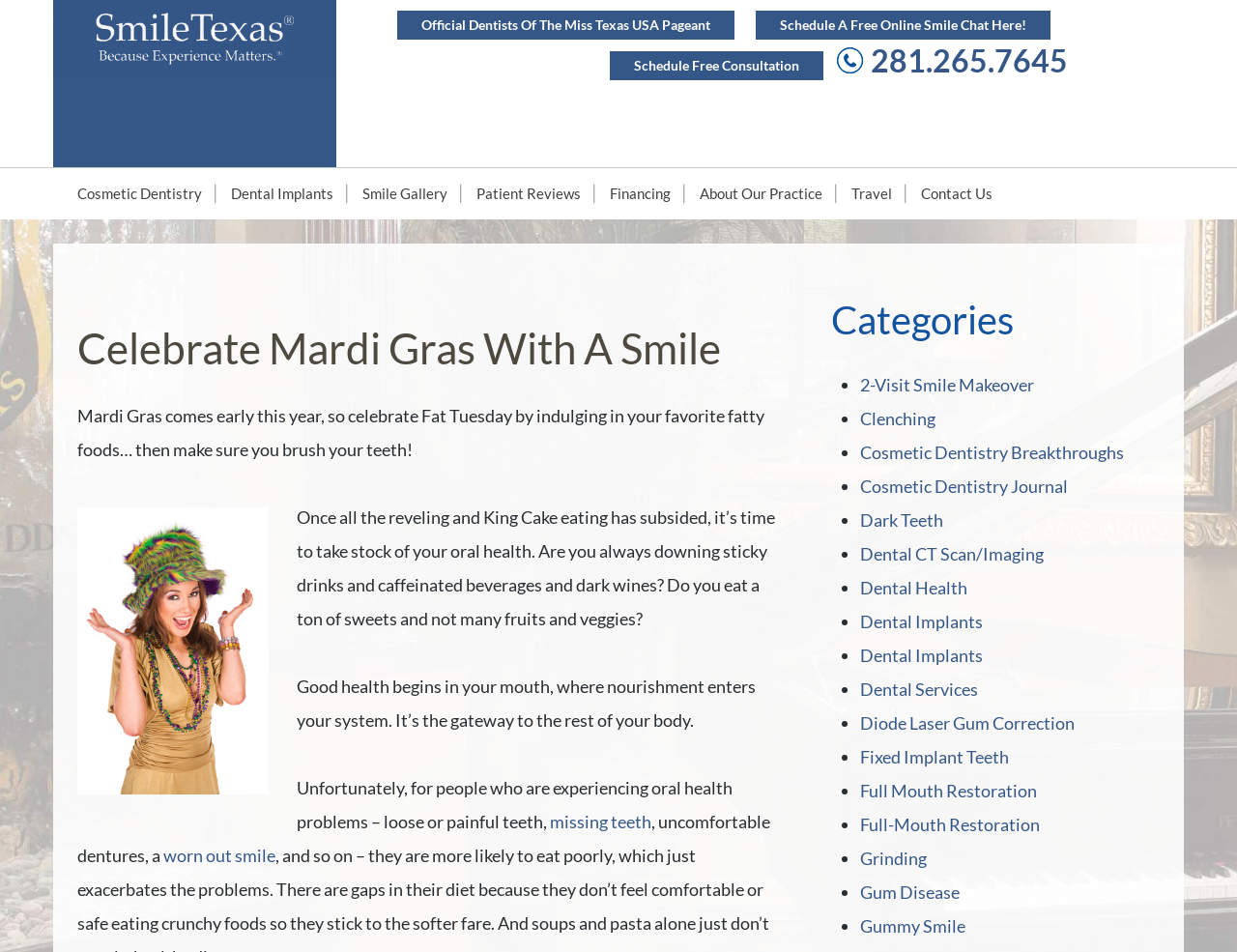Can you specify the bounding box coordinates for the region that should be clicked to fulfill this instruction: "Click on the 'Schedule A Free Online Smile Chat Here!' link".

[0.611, 0.012, 0.849, 0.042]